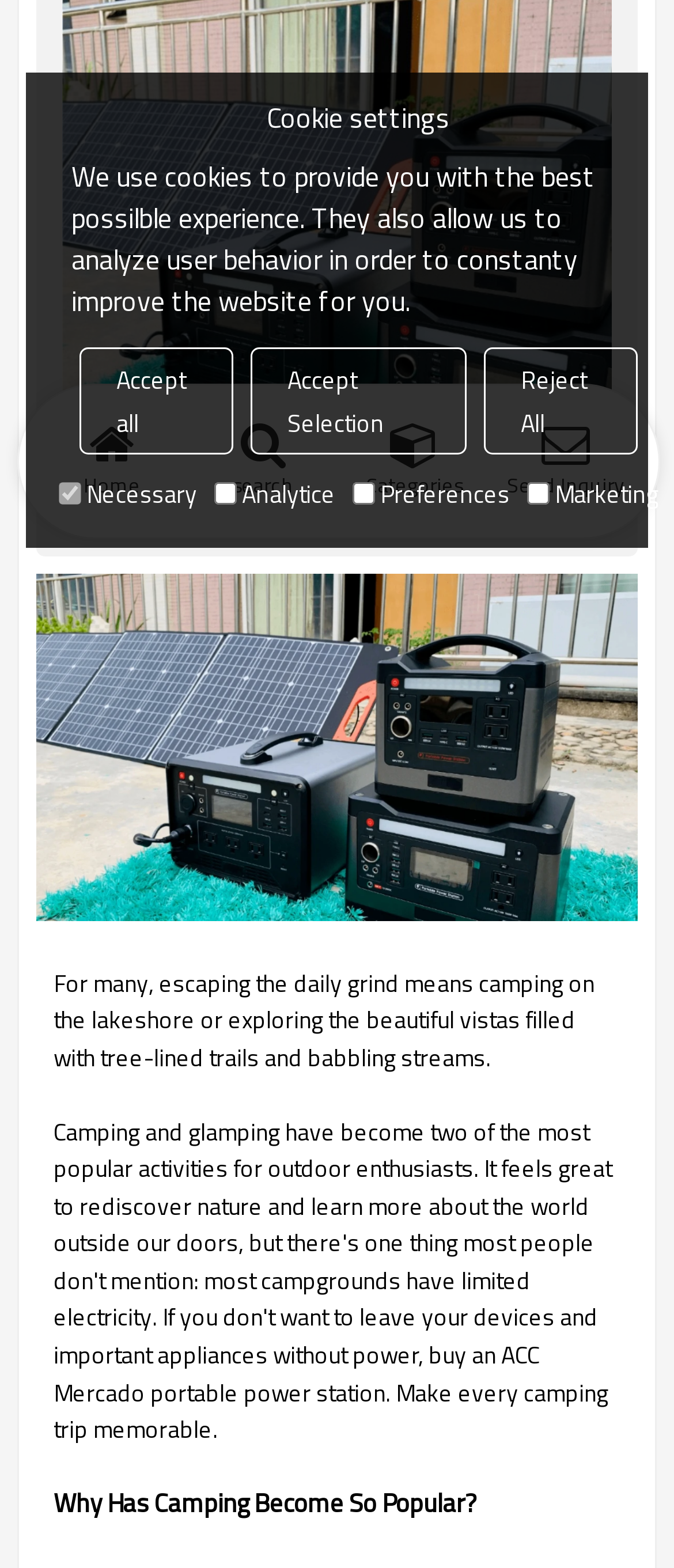Find the UI element described as: "parent_node: Marketing" and predict its bounding box coordinates. Ensure the coordinates are four float numbers between 0 and 1, [left, top, right, bottom].

[0.782, 0.308, 0.815, 0.322]